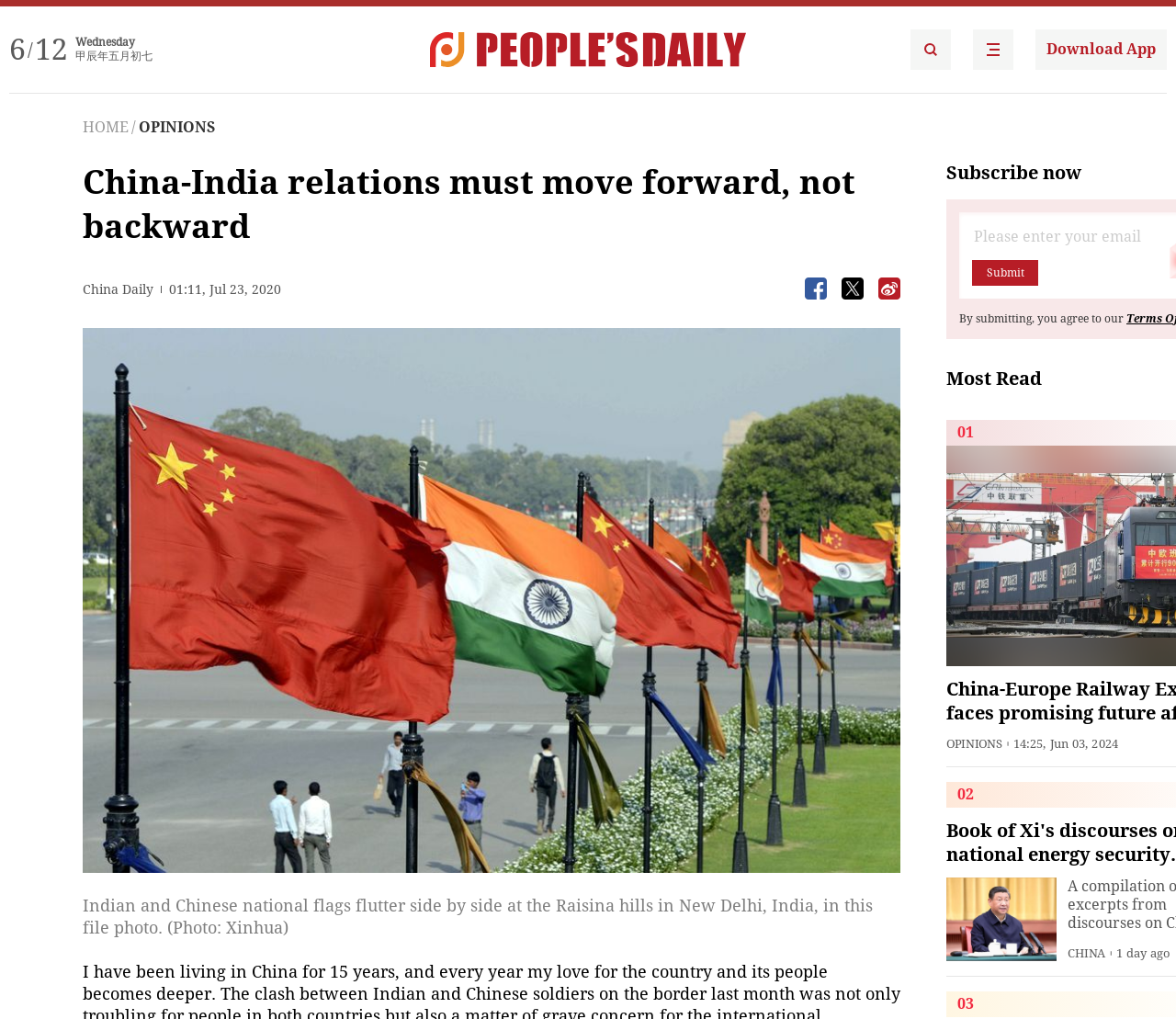How many buttons are there below the article title?
Refer to the image and provide a concise answer in one word or phrase.

3